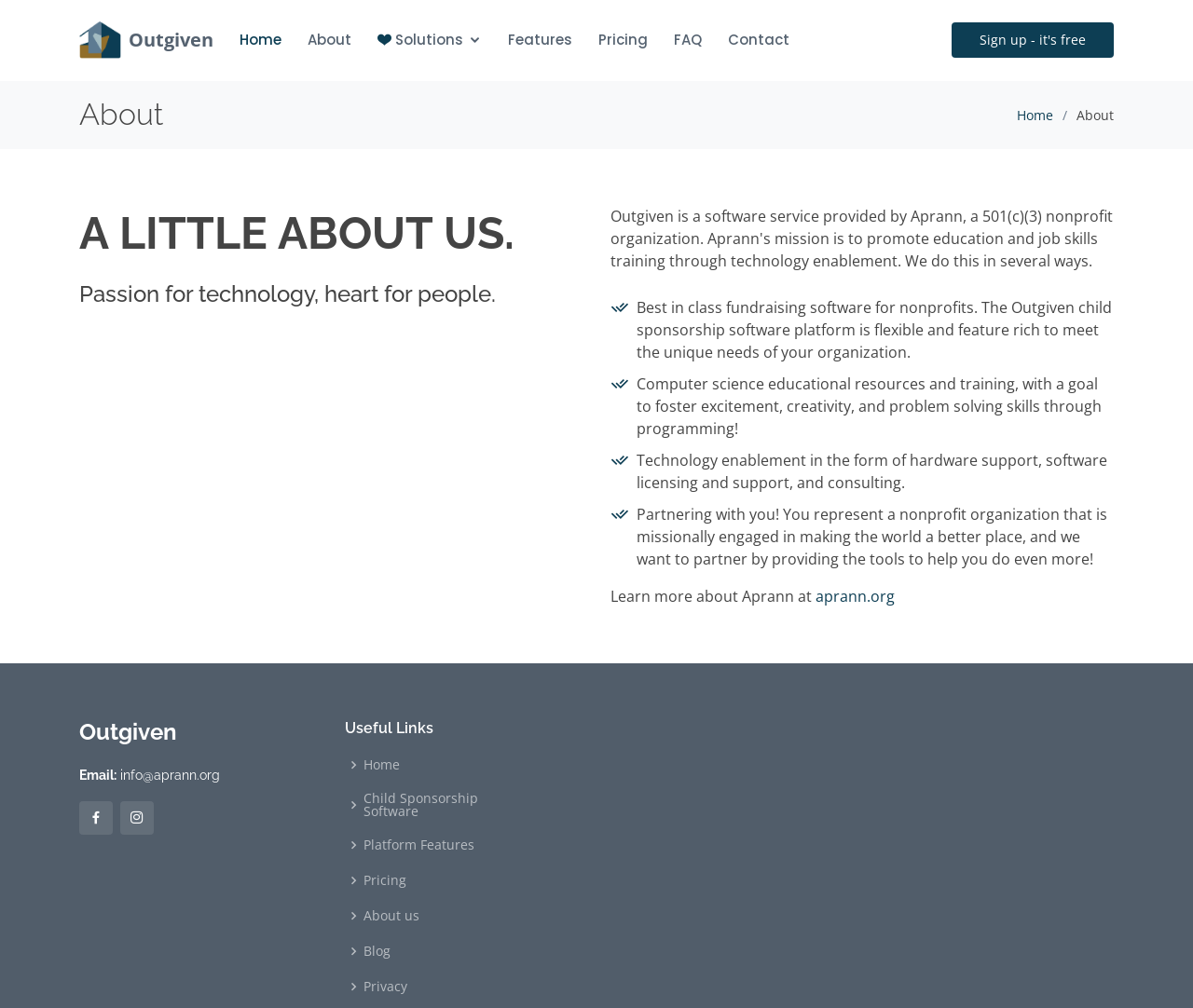Please identify the coordinates of the bounding box for the clickable region that will accomplish this instruction: "Go to the 'Home' page".

[0.201, 0.03, 0.236, 0.05]